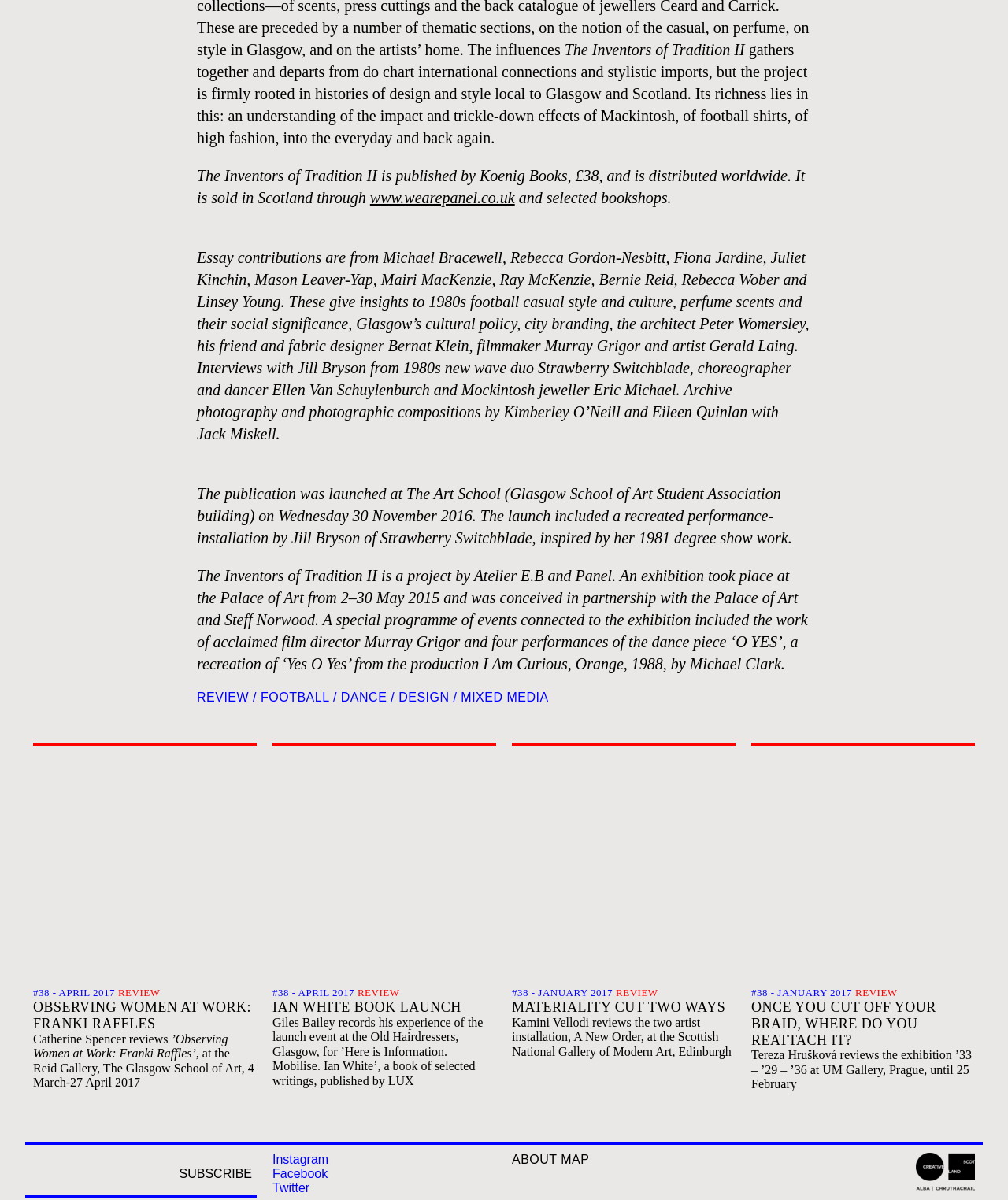Identify the bounding box coordinates for the UI element described as: "#38 - April 2017".

[0.27, 0.822, 0.352, 0.832]